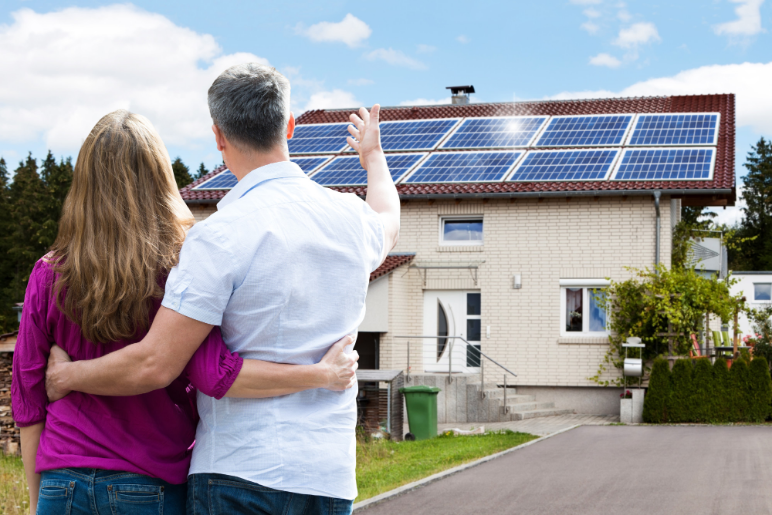What is the man gesturing towards?
Based on the image, give a one-word or short phrase answer.

solar panels